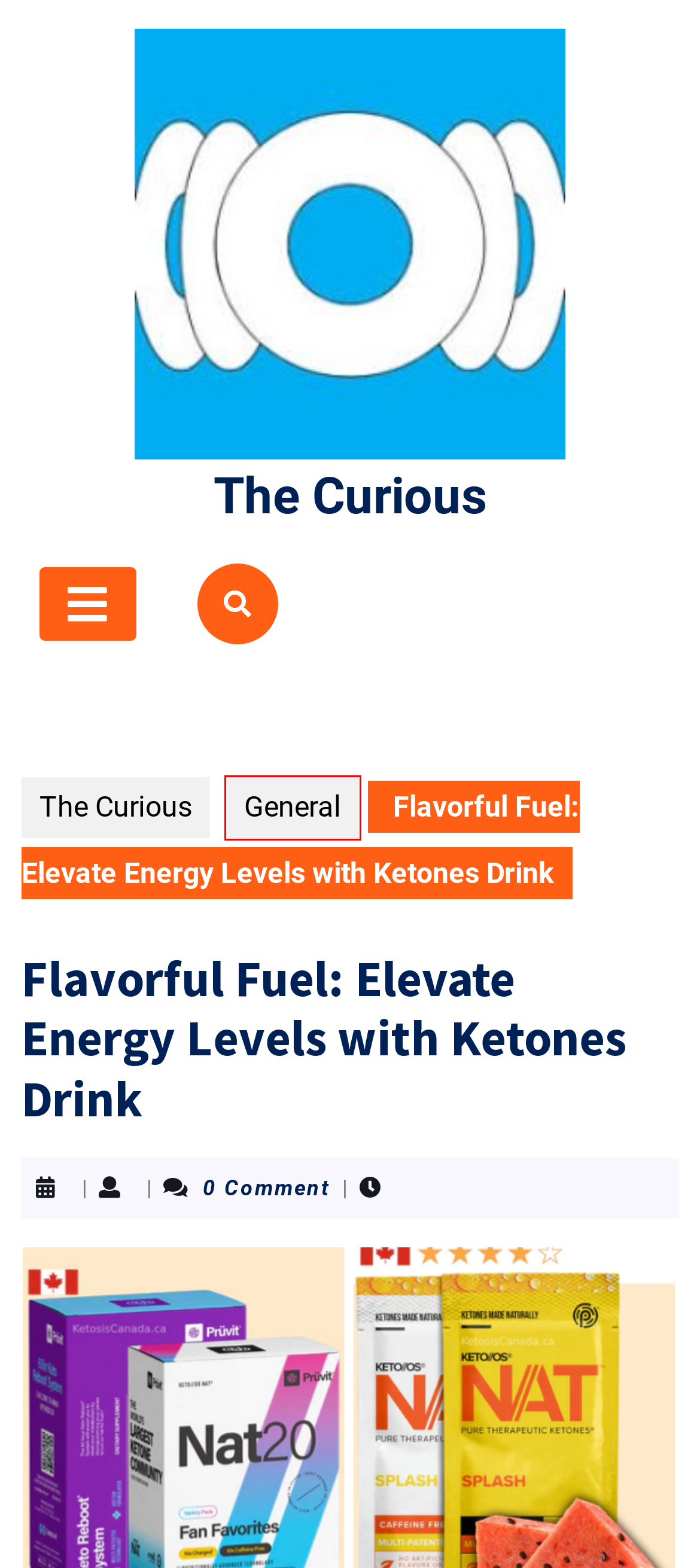Analyze the screenshot of a webpage featuring a red rectangle around an element. Pick the description that best fits the new webpage after interacting with the element inside the red bounding box. Here are the candidates:
A. Law – The Curious
B. Asbestos Testing: Protecting Your Property Investment – The Curious
C. Games – The Curious
D. The Curious – Cynicism is a bad tempered guard dog, which keeps biting its owner.
E. General – The Curious
F. ketones drink – The Curious
G. Business – The Curious
H. Win Consistently with Toto Major: Blueprint for Success – The Curious

E